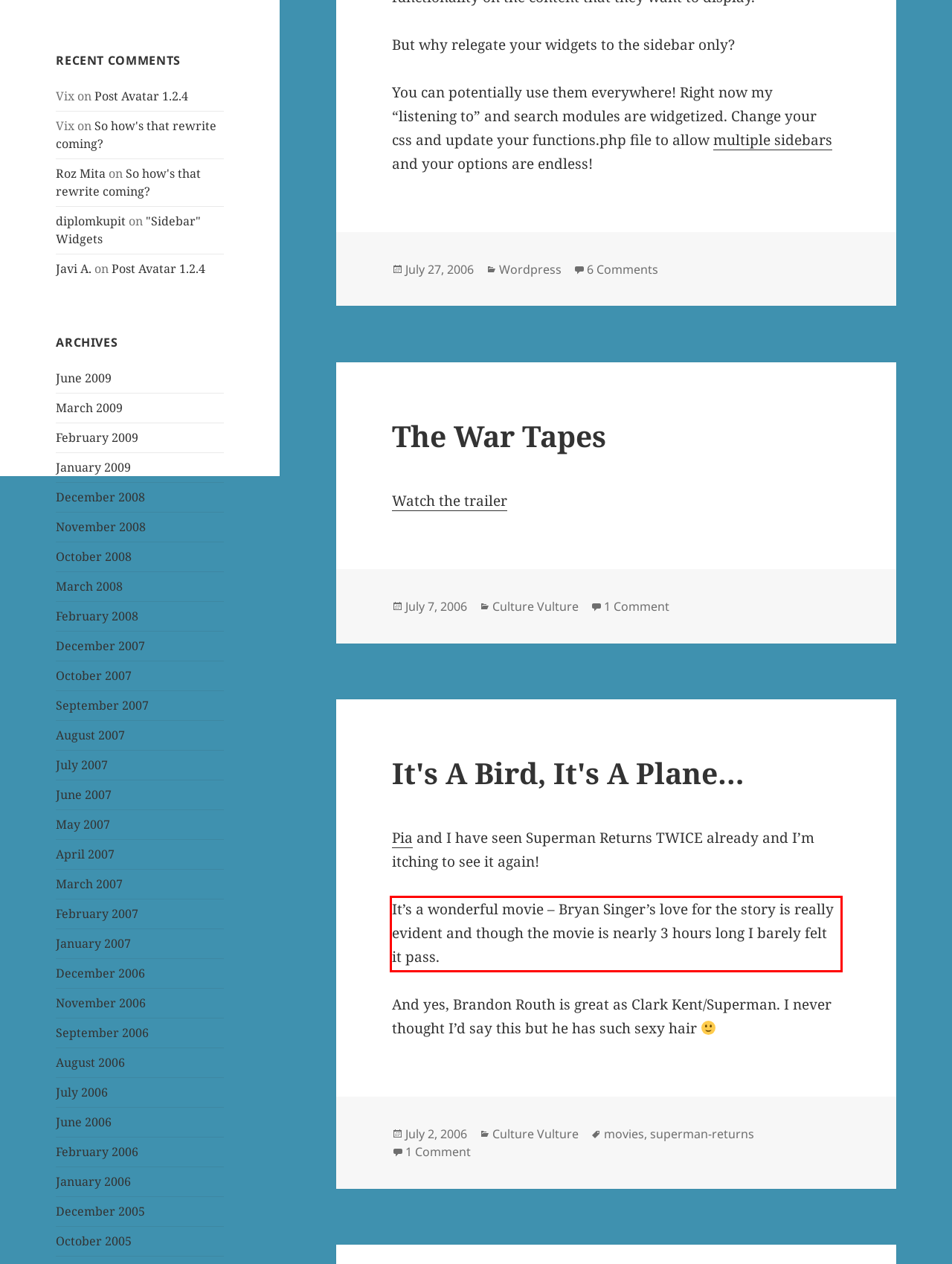Please use OCR to extract the text content from the red bounding box in the provided webpage screenshot.

It’s a wonderful movie – Bryan Singer’s love for the story is really evident and though the movie is nearly 3 hours long I barely felt it pass.